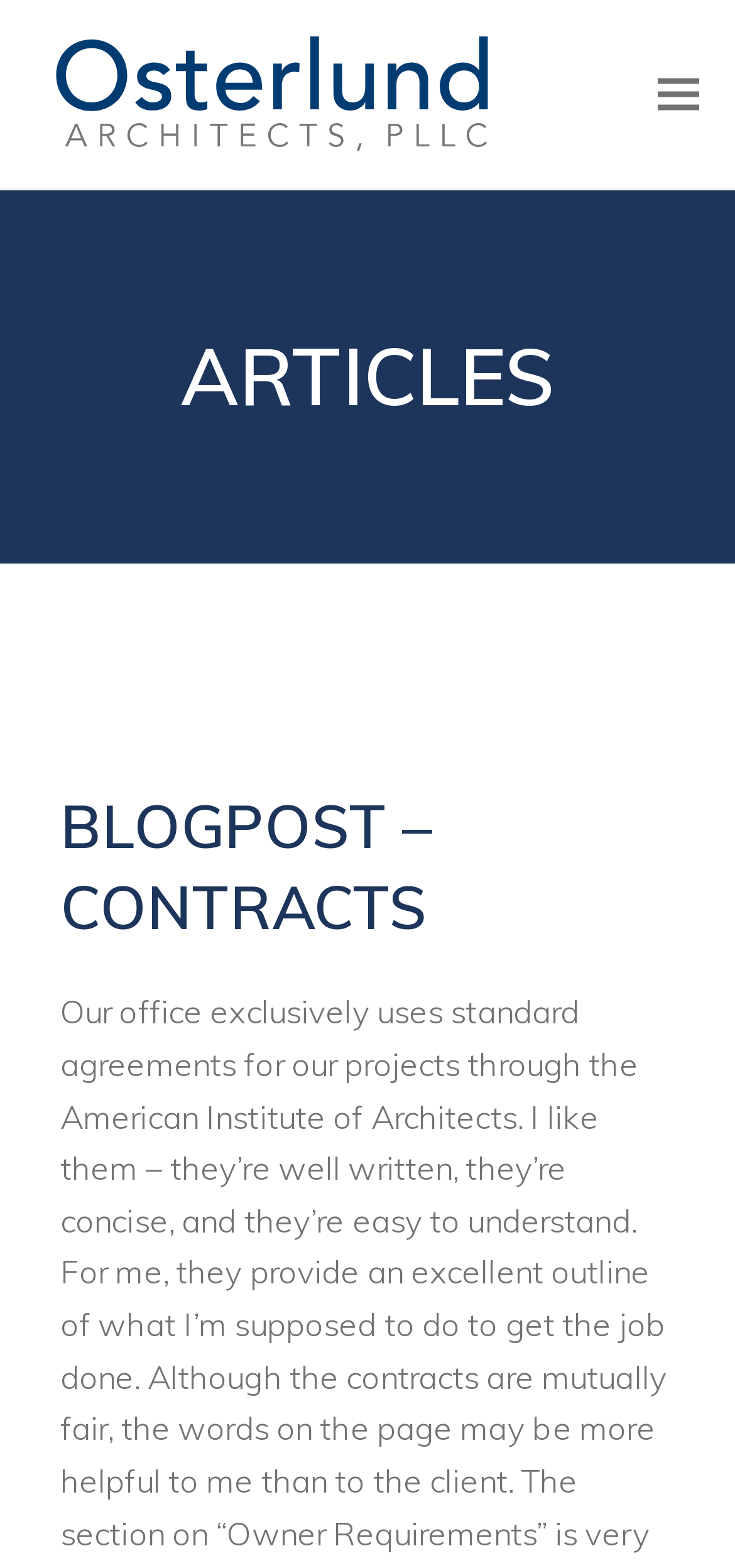What is the purpose of the button in the top-right corner?
Answer with a single word or phrase, using the screenshot for reference.

Toggle mobile menu